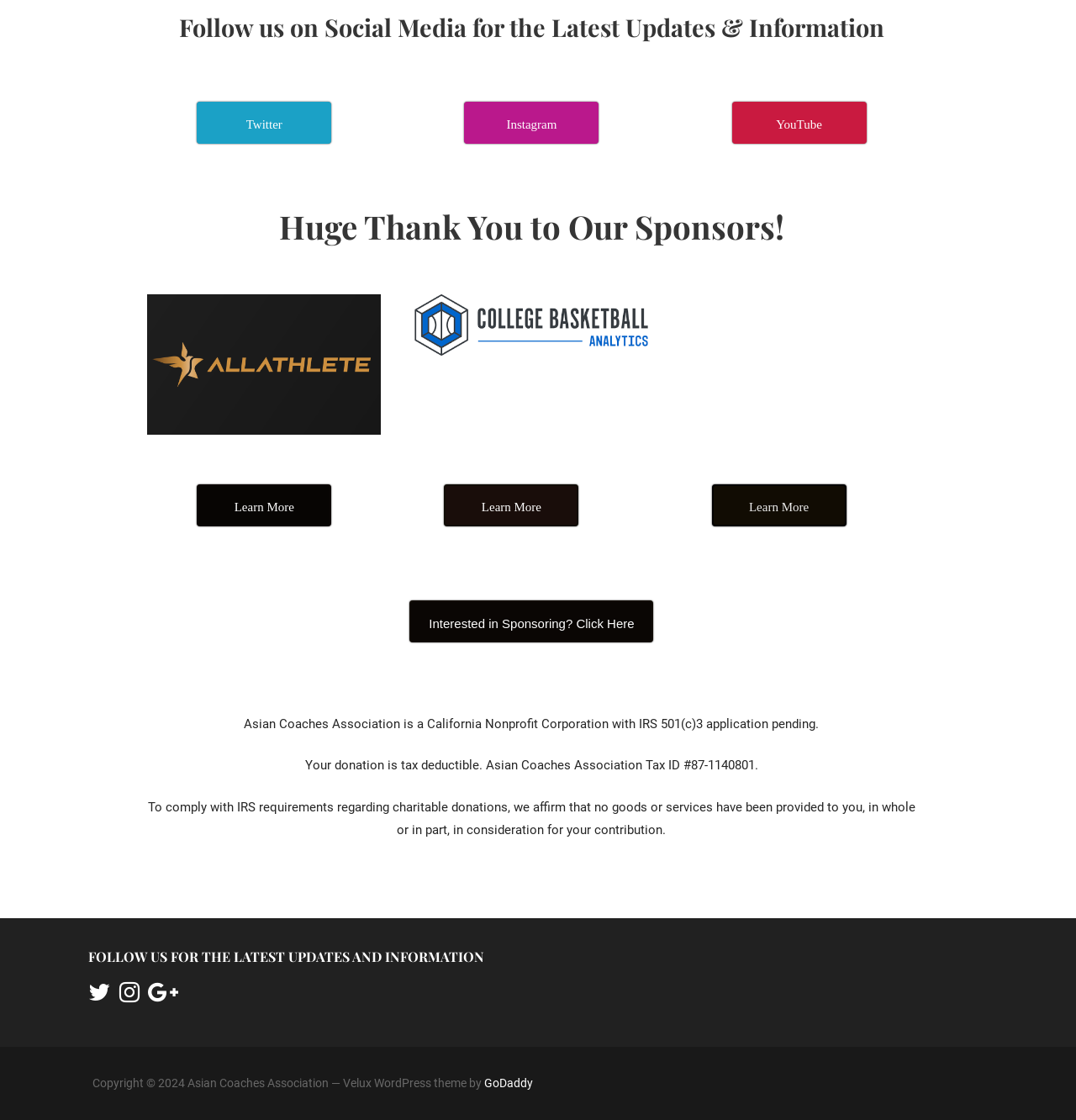Find the bounding box coordinates for the area that should be clicked to accomplish the instruction: "Follow us on Instagram".

[0.432, 0.091, 0.557, 0.129]